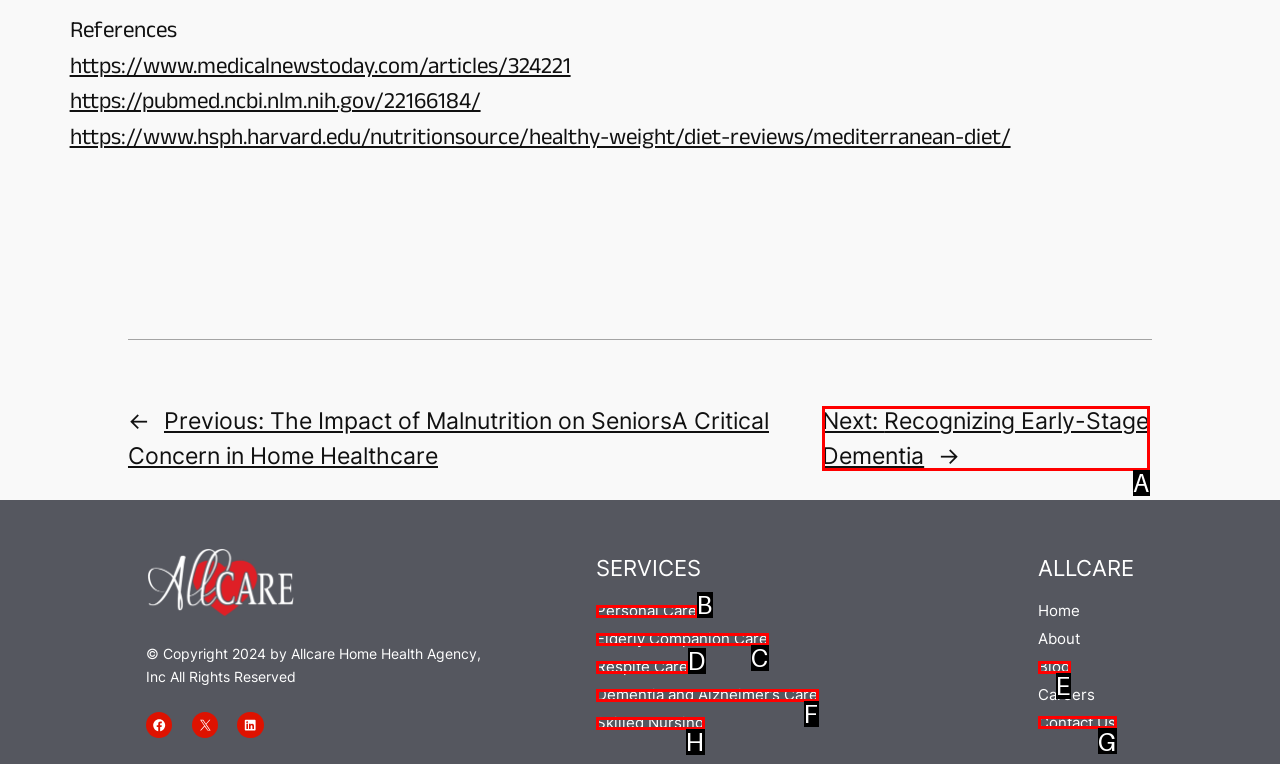Select the letter of the option that should be clicked to achieve the specified task: Contact us. Respond with just the letter.

G